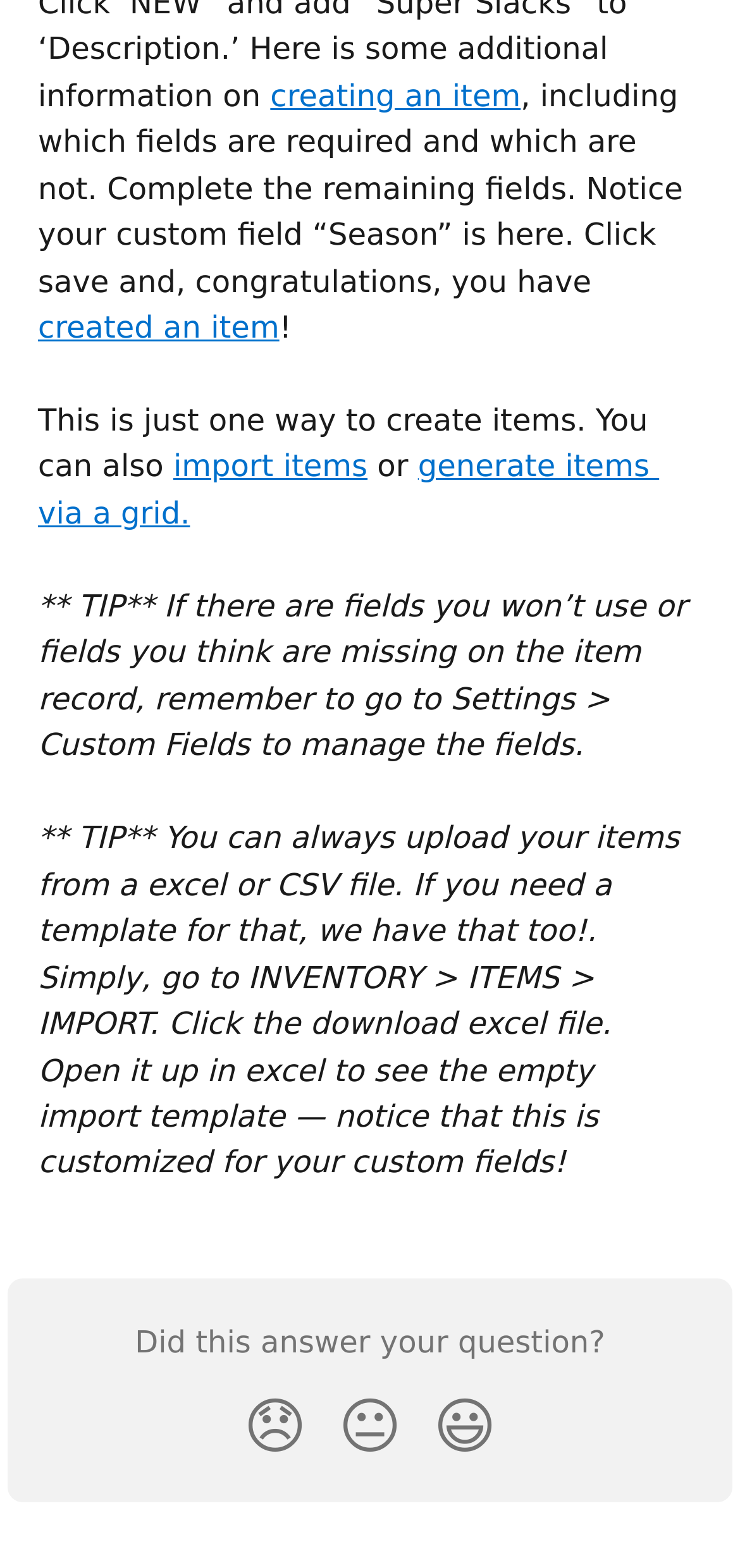How can items be uploaded?
Answer with a single word or phrase, using the screenshot for reference.

Via excel or CSV file